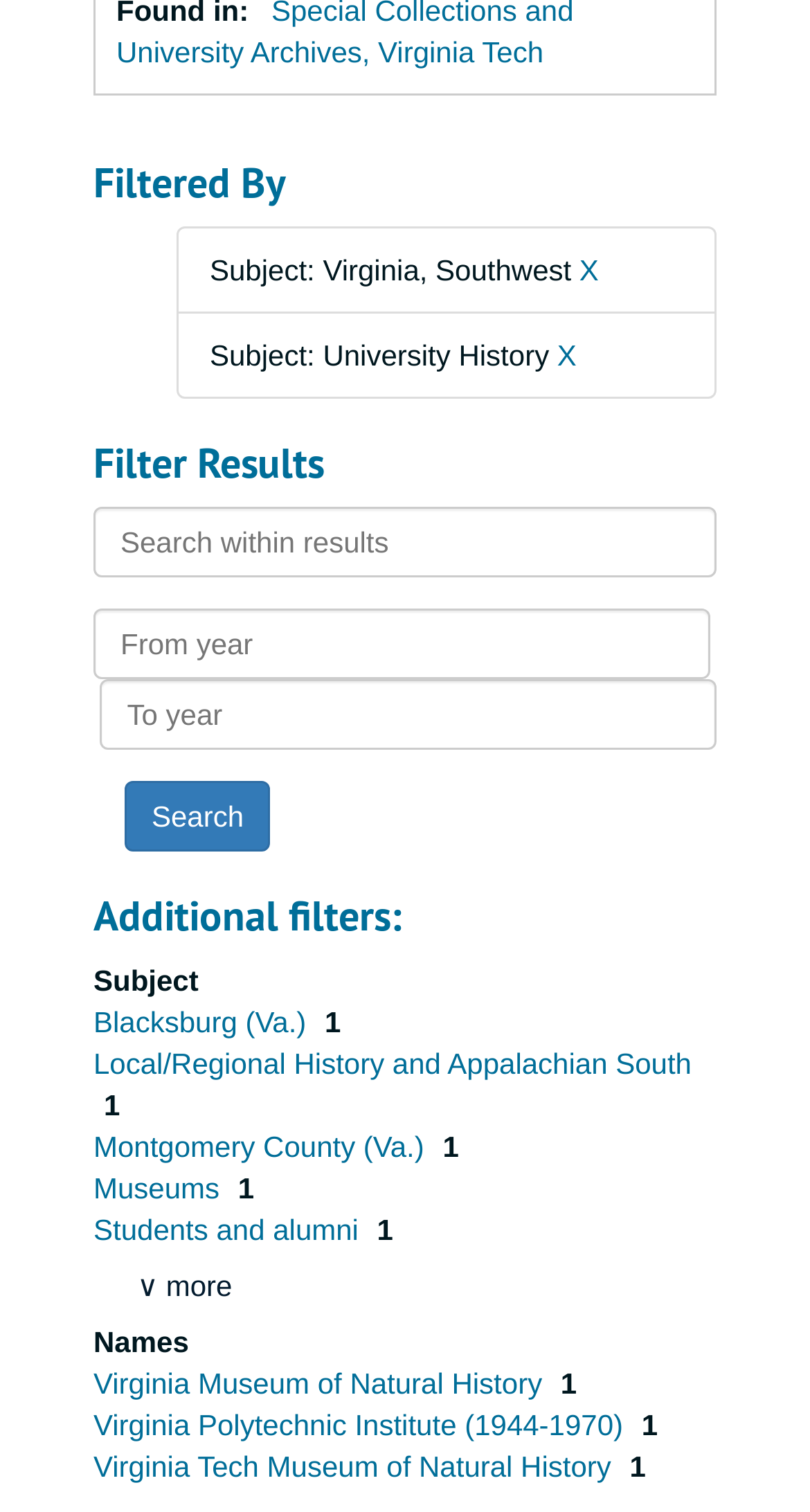Identify the bounding box coordinates of the section to be clicked to complete the task described by the following instruction: "Search within results". The coordinates should be four float numbers between 0 and 1, formatted as [left, top, right, bottom].

[0.115, 0.335, 0.885, 0.382]